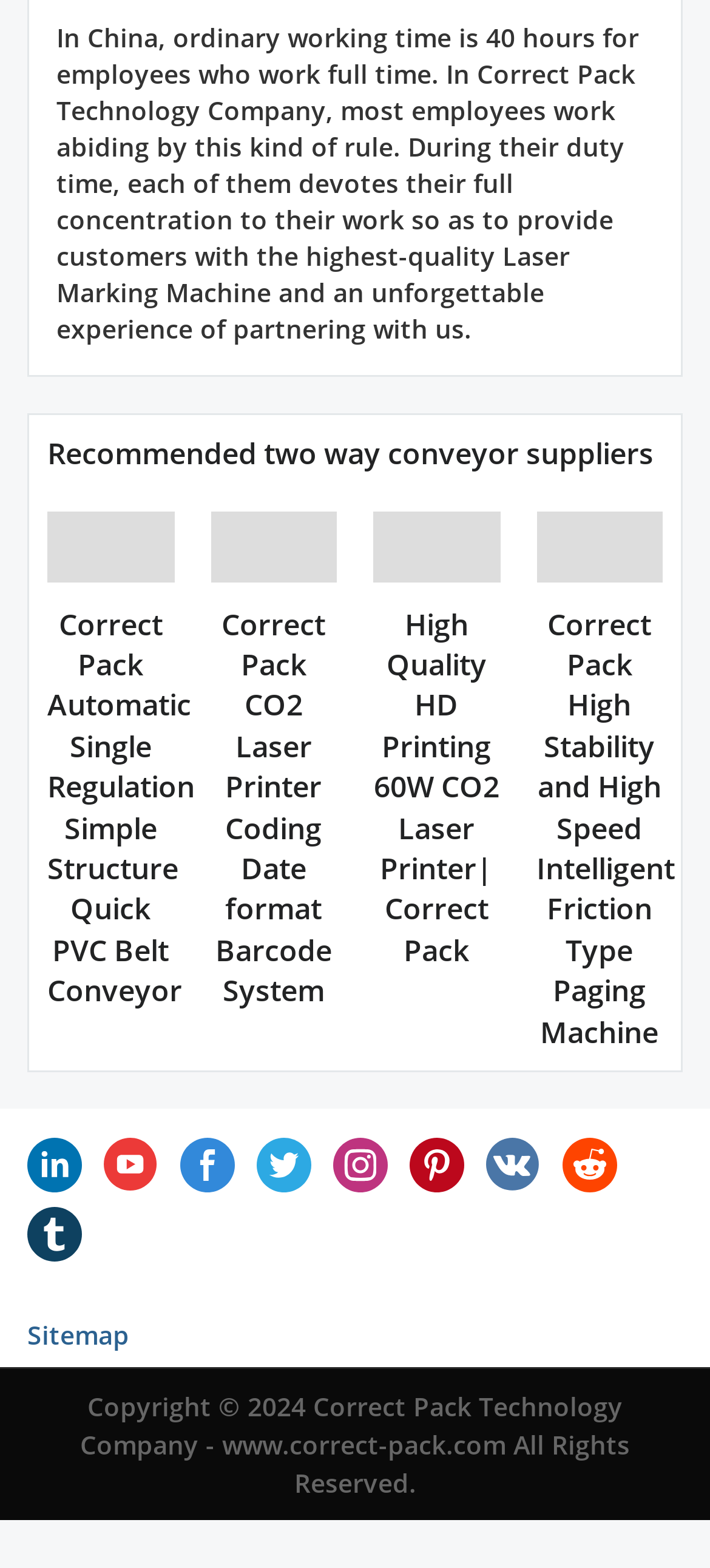Bounding box coordinates are specified in the format (top-left x, top-left y, bottom-right x, bottom-right y). All values are floating point numbers bounded between 0 and 1. Please provide the bounding box coordinate of the region this sentence describes: Sitemap

[0.038, 0.838, 0.182, 0.86]